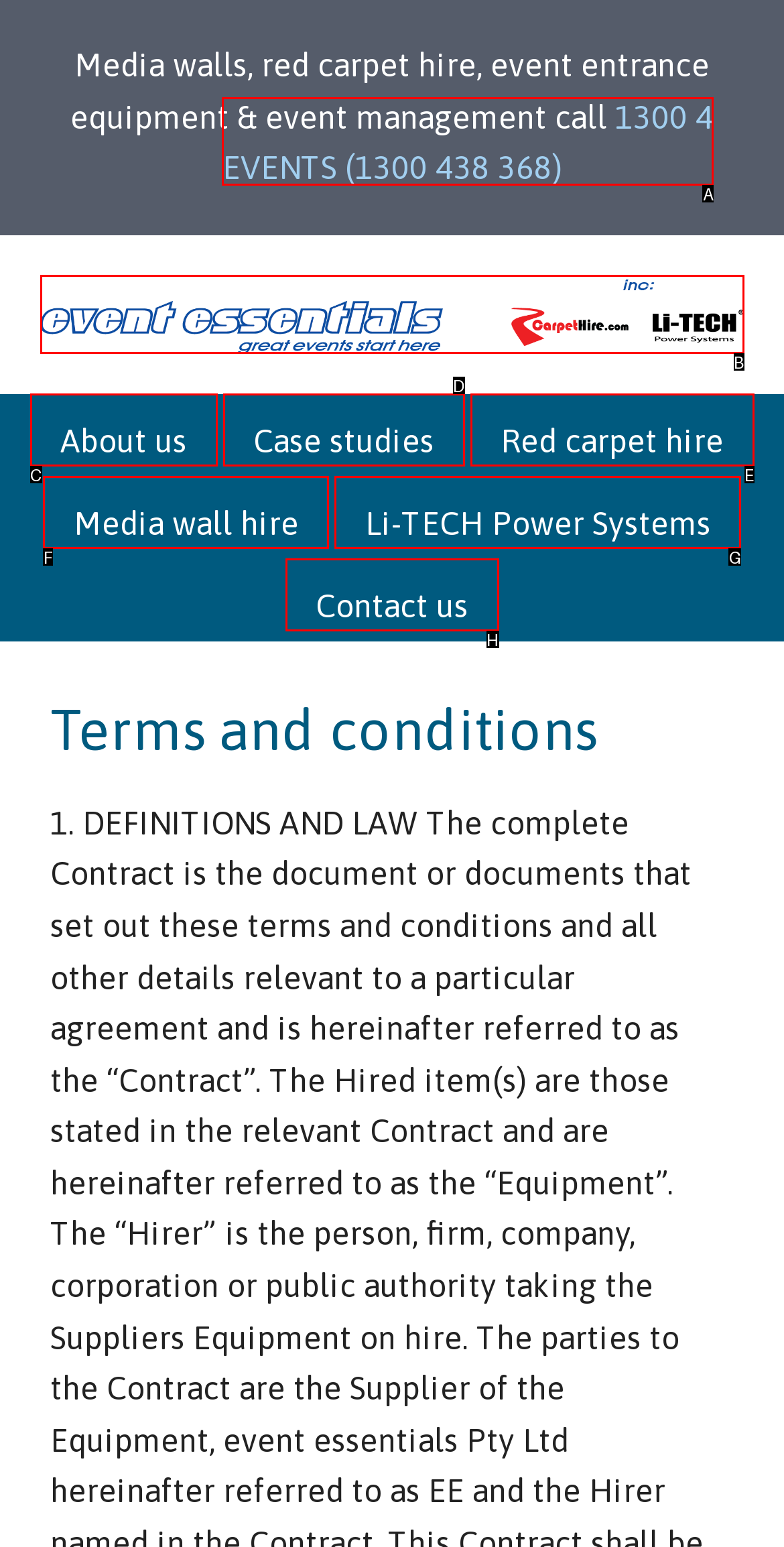Which lettered option should be clicked to perform the following task: Go to IDN Poker
Respond with the letter of the appropriate option.

None